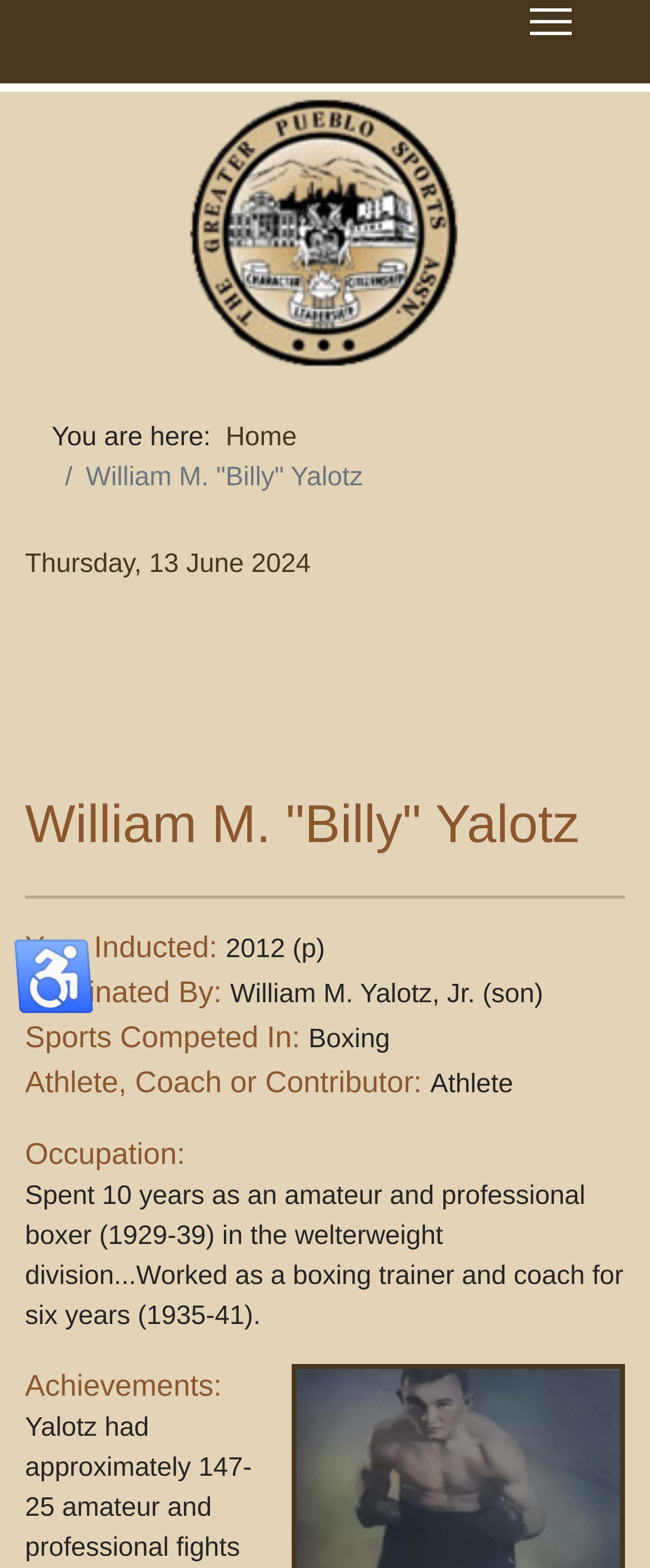Respond with a single word or phrase:
What is the name of the person featured on this webpage?

William M. Billy Yalotz